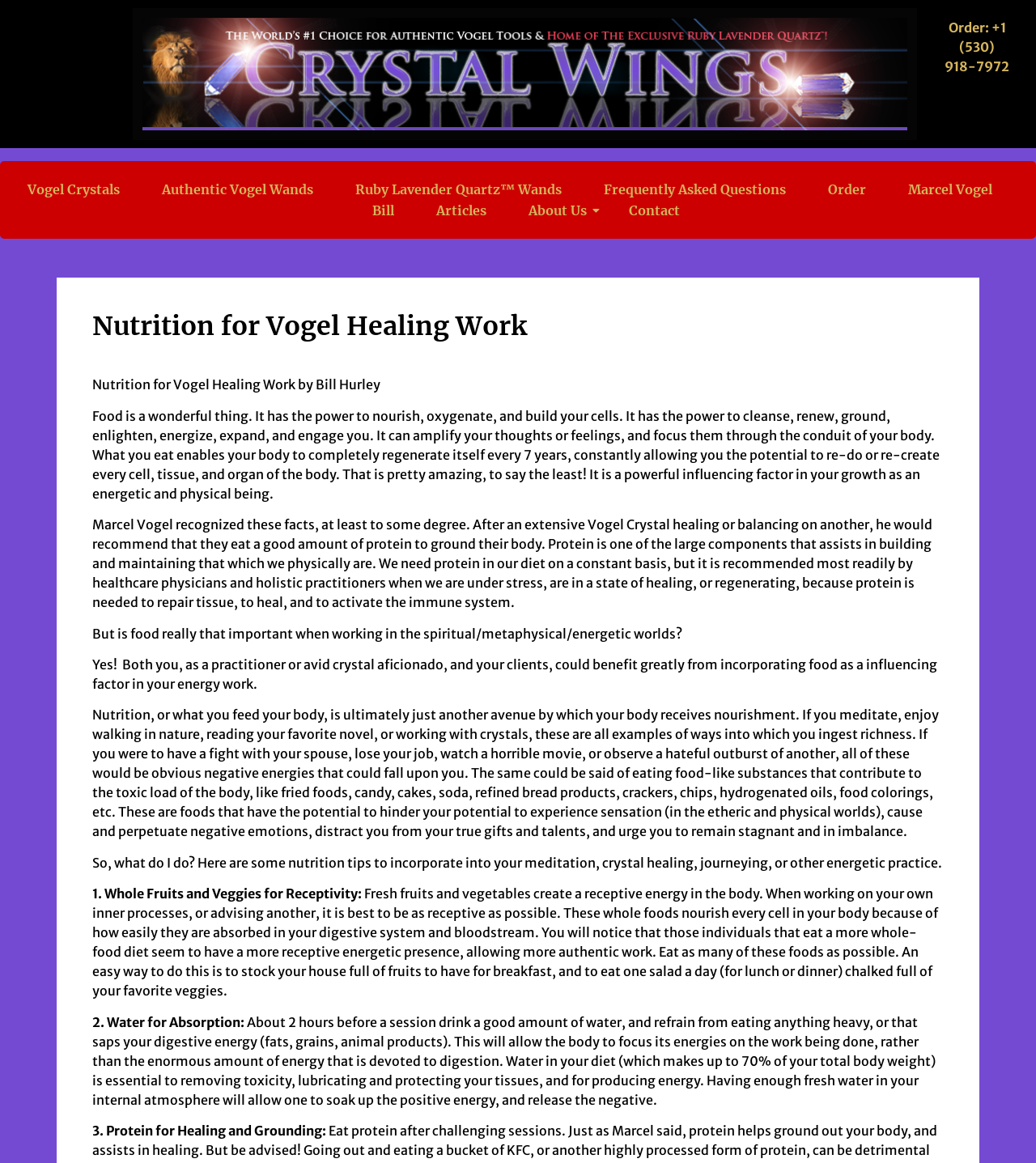Give a one-word or short-phrase answer to the following question: 
What is the purpose of eating whole fruits and vegetables?

Receptivity